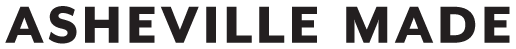Give a concise answer of one word or phrase to the question: 
What is the image serving as?

Gateway